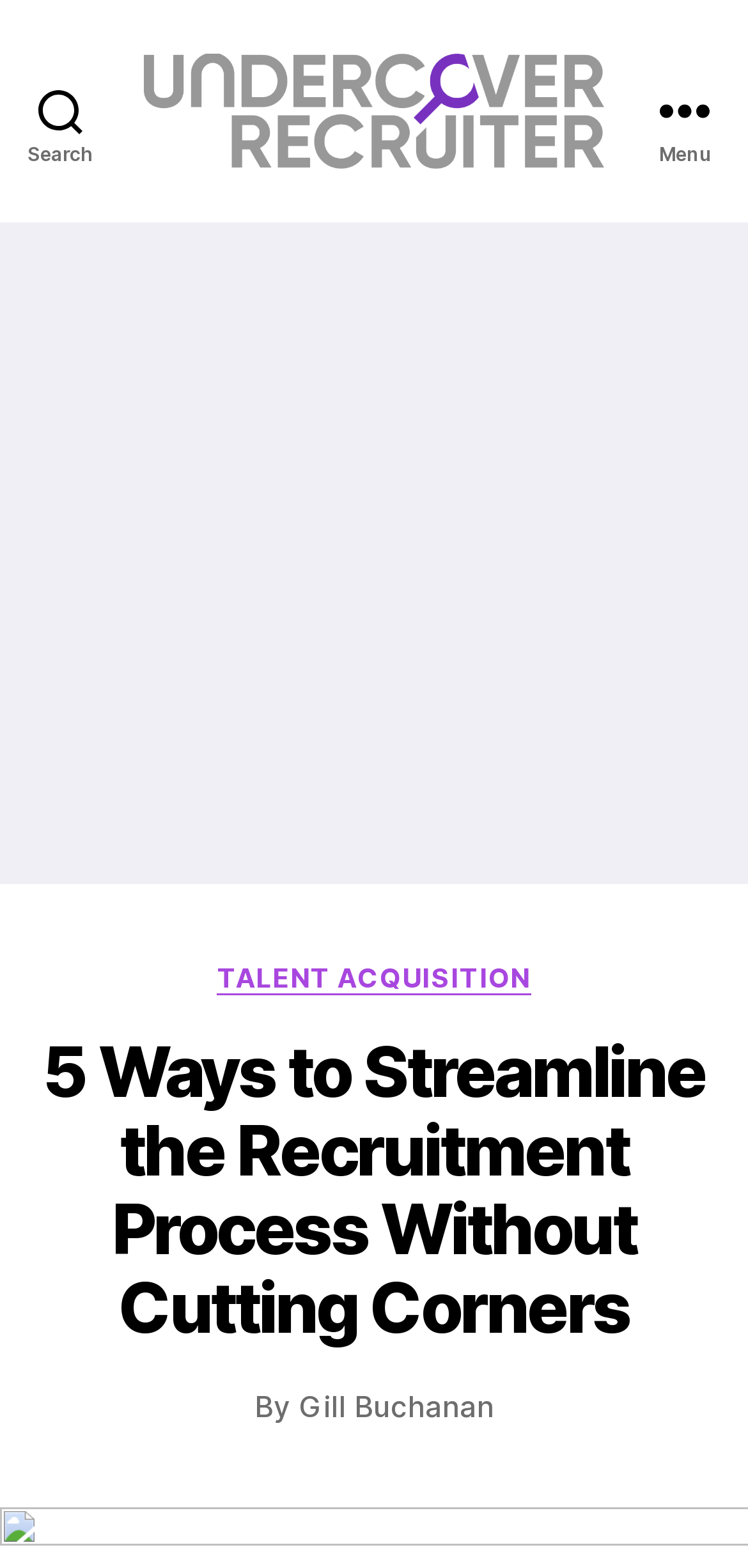What is the name of the website?
Give a detailed and exhaustive answer to the question.

I found the website's name by looking at the link at the top of the page, which says 'Undercover Recruiter'.